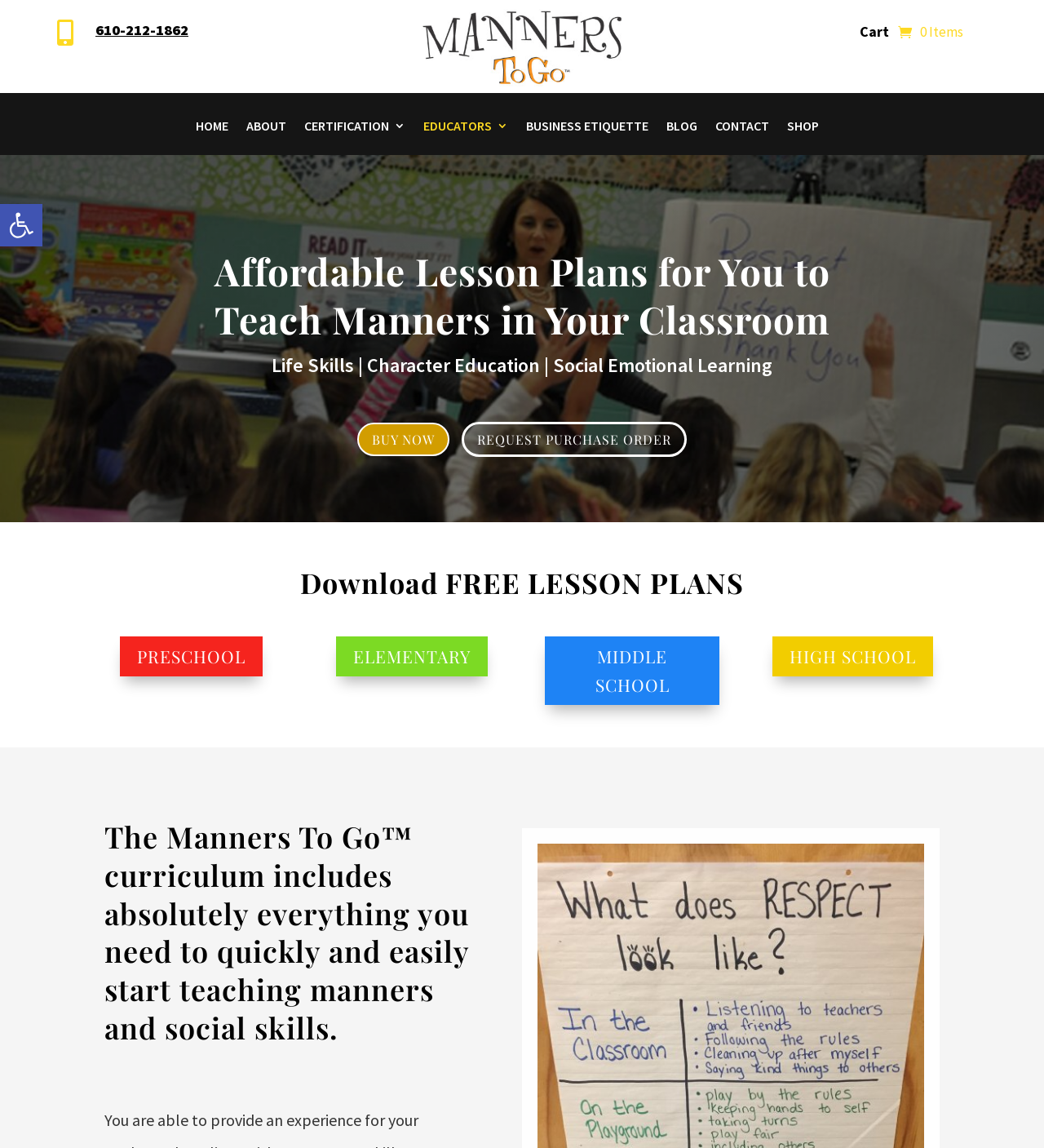How many age groups are the lesson plans categorized into?
Answer the question with a single word or phrase by looking at the picture.

4